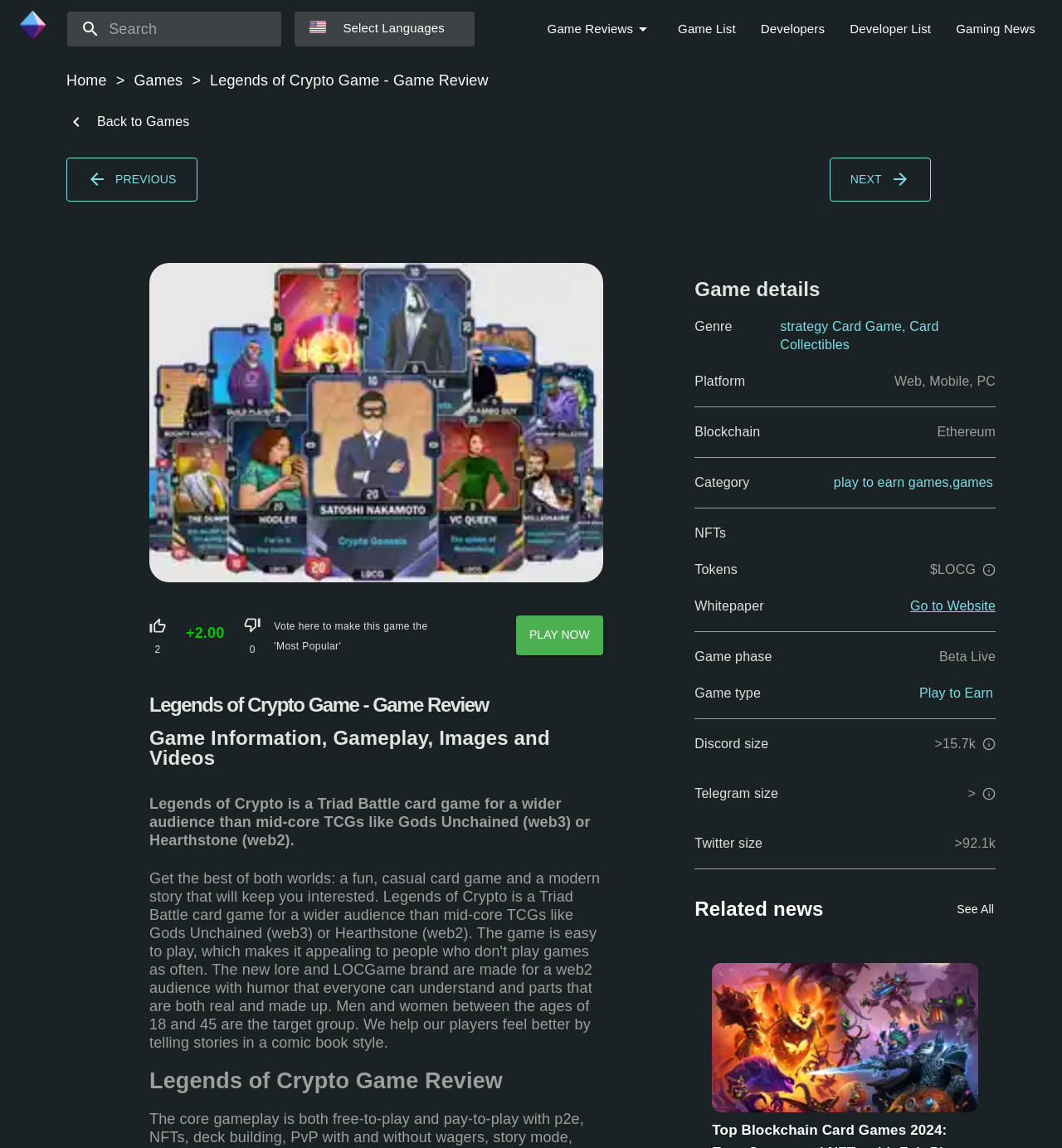Please locate and generate the primary heading on this webpage.

Legends of Crypto Game - Game Review